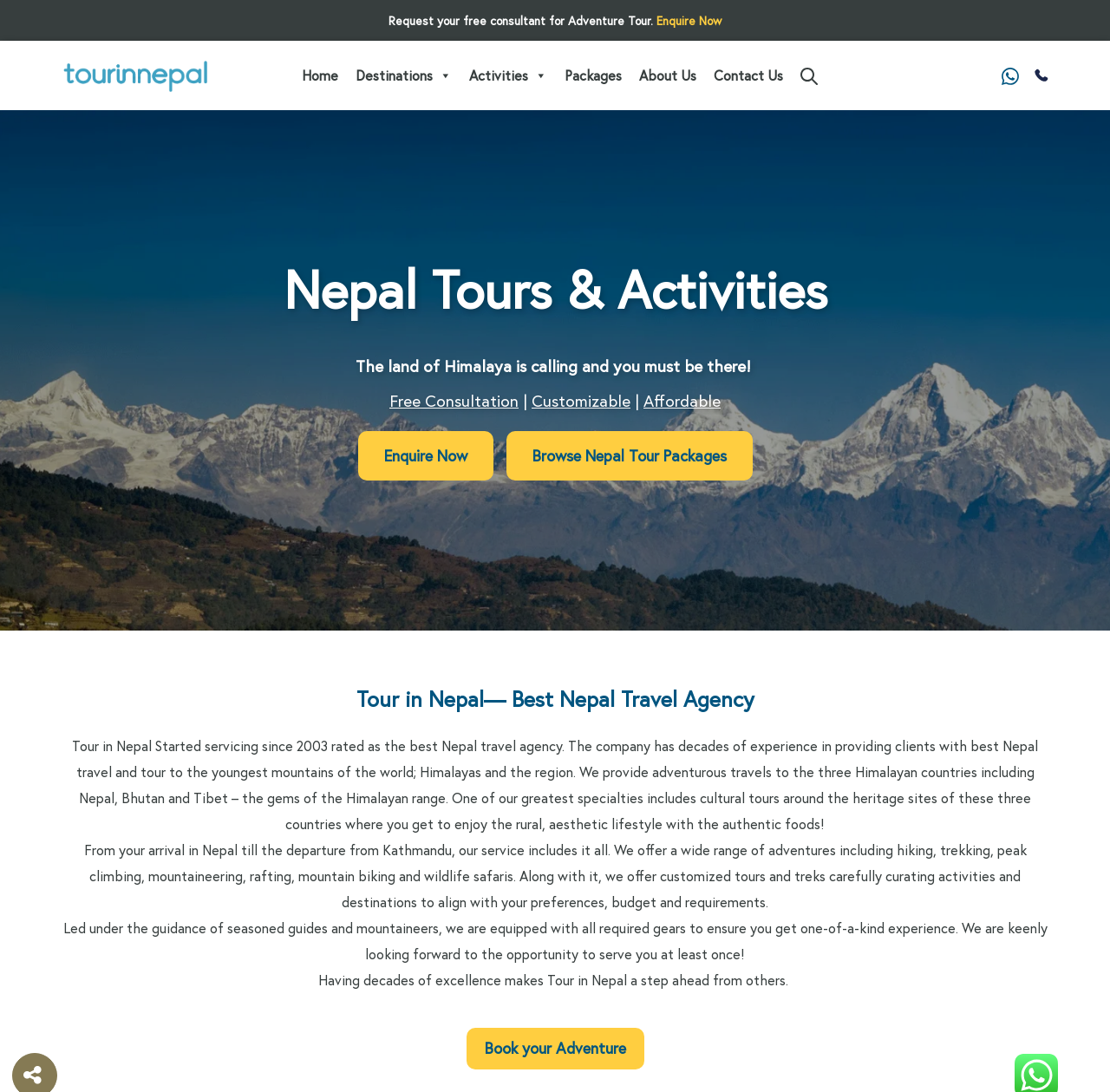Given the element description: "Browse Nepal Tour Packages", predict the bounding box coordinates of the UI element it refers to, using four float numbers between 0 and 1, i.e., [left, top, right, bottom].

[0.456, 0.394, 0.678, 0.44]